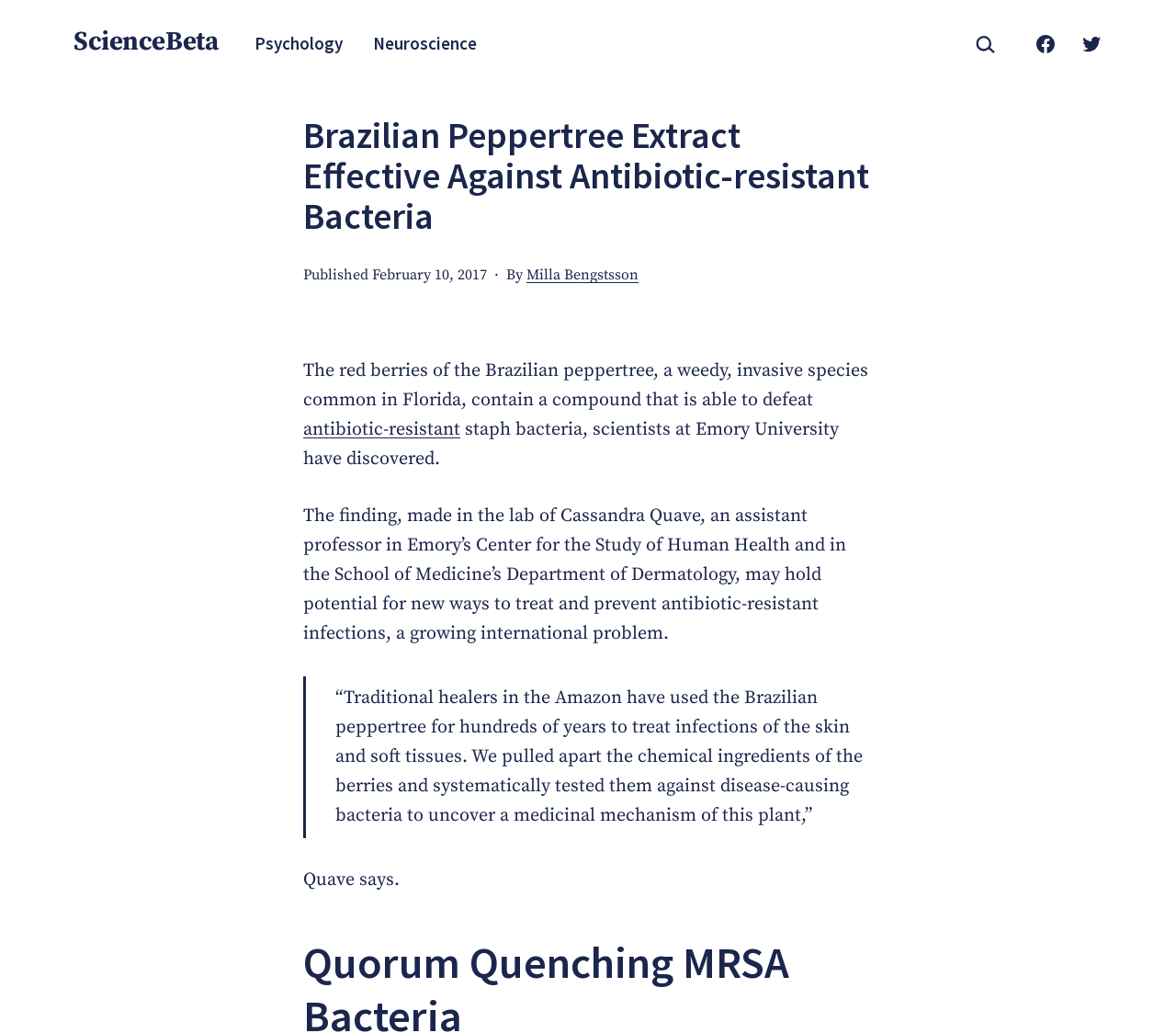Please determine the bounding box coordinates for the element with the description: "Neuroscience".

[0.307, 0.021, 0.415, 0.064]